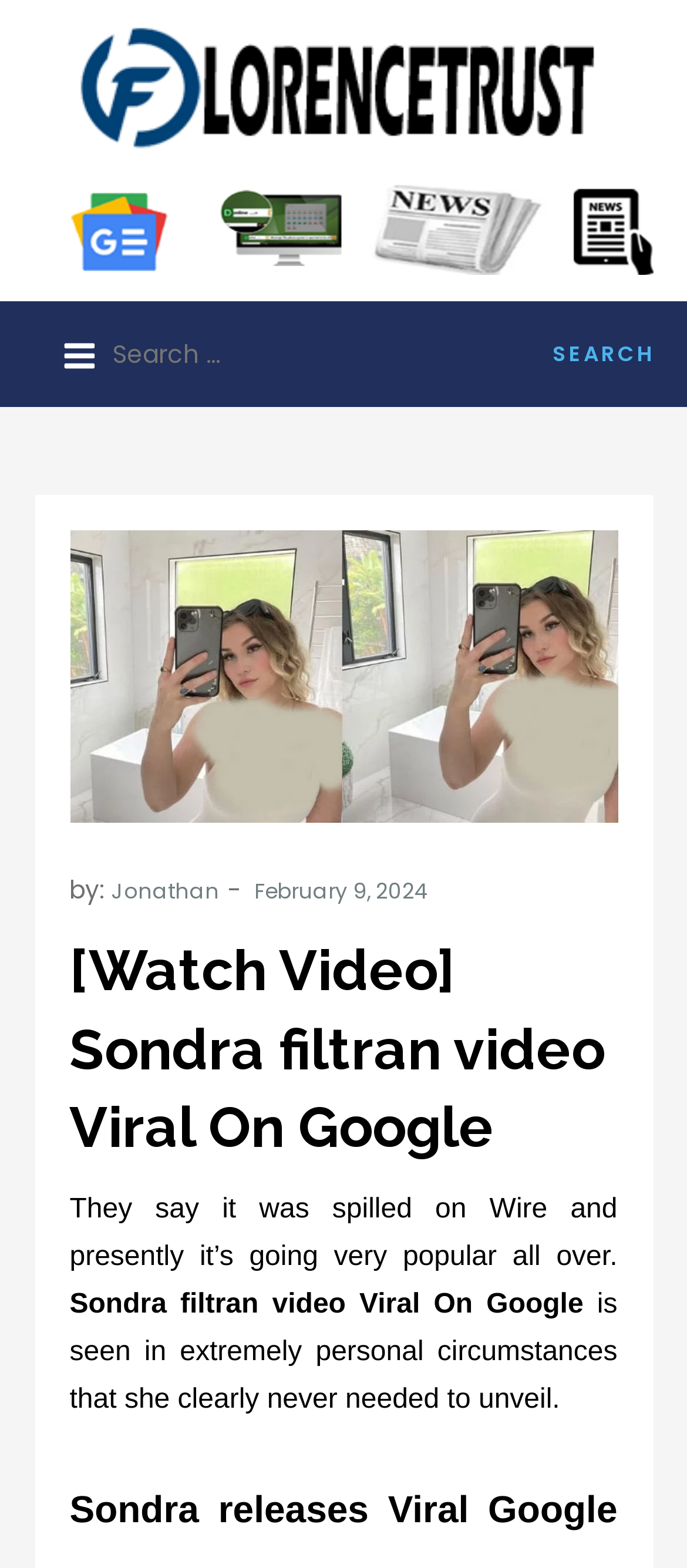Answer the question in one word or a short phrase:
What is the date of the latest article?

February 9, 2024